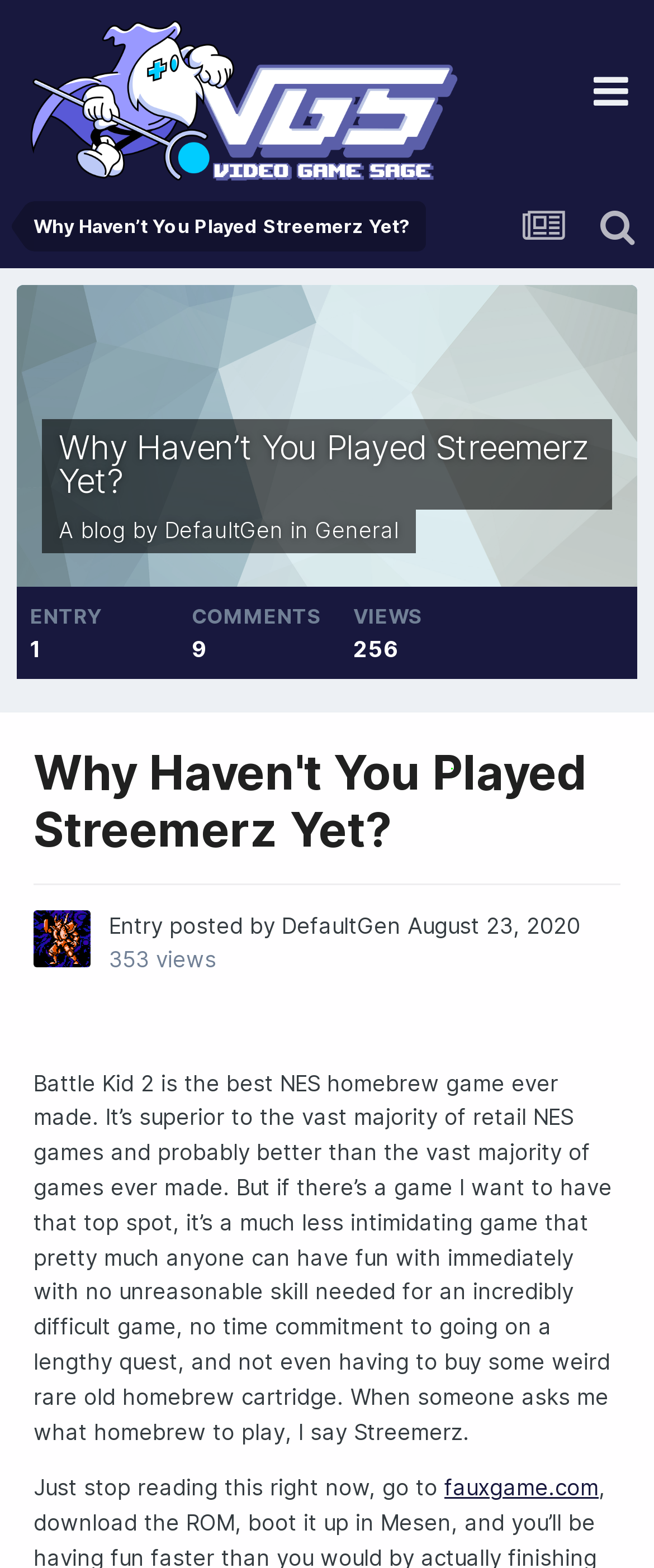Identify and provide the text of the main header on the webpage.

Why Haven’t You Played Streemerz Yet?